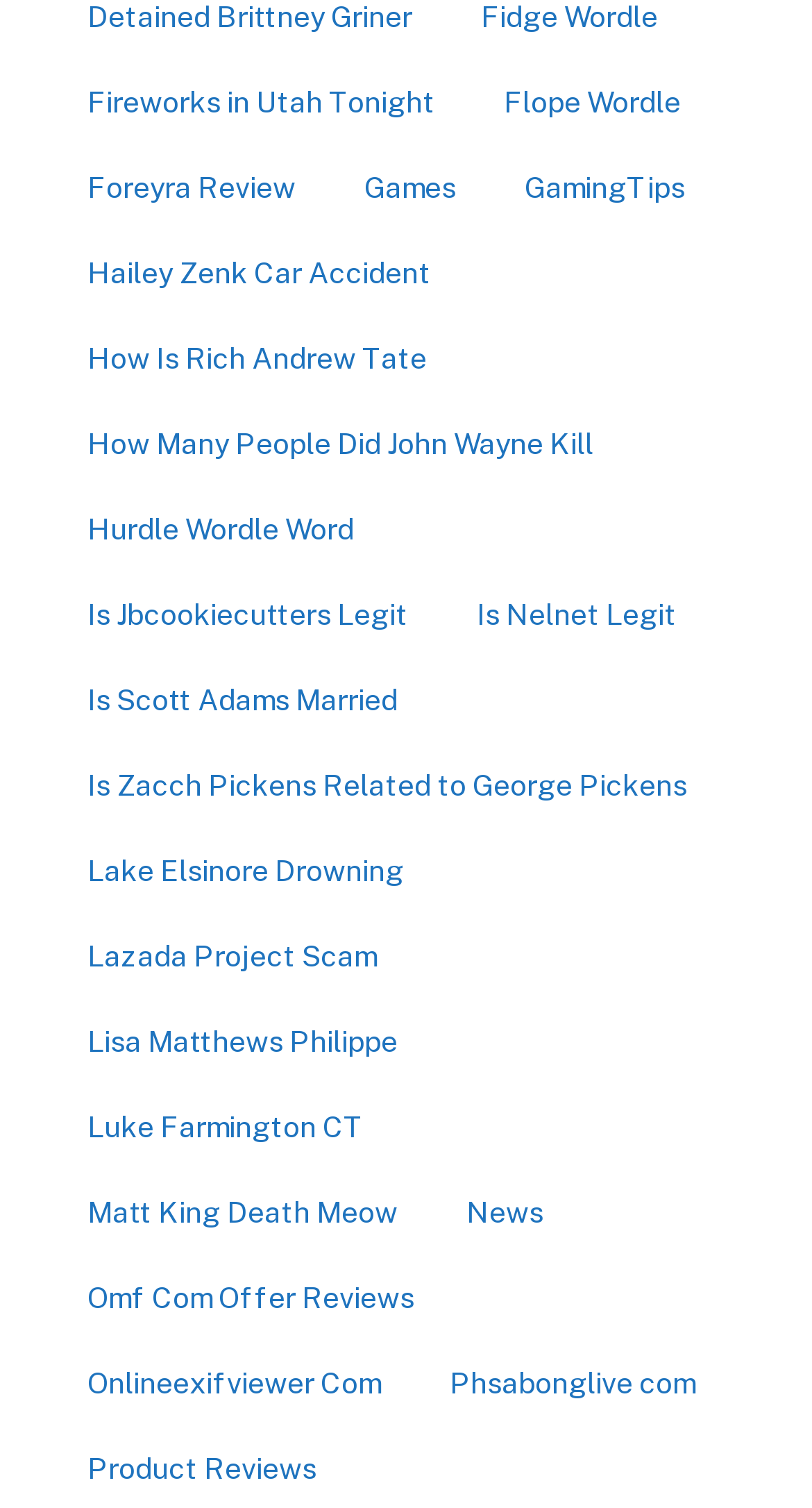How many categories have only 1 item?
Refer to the image and provide a concise answer in one word or phrase.

2